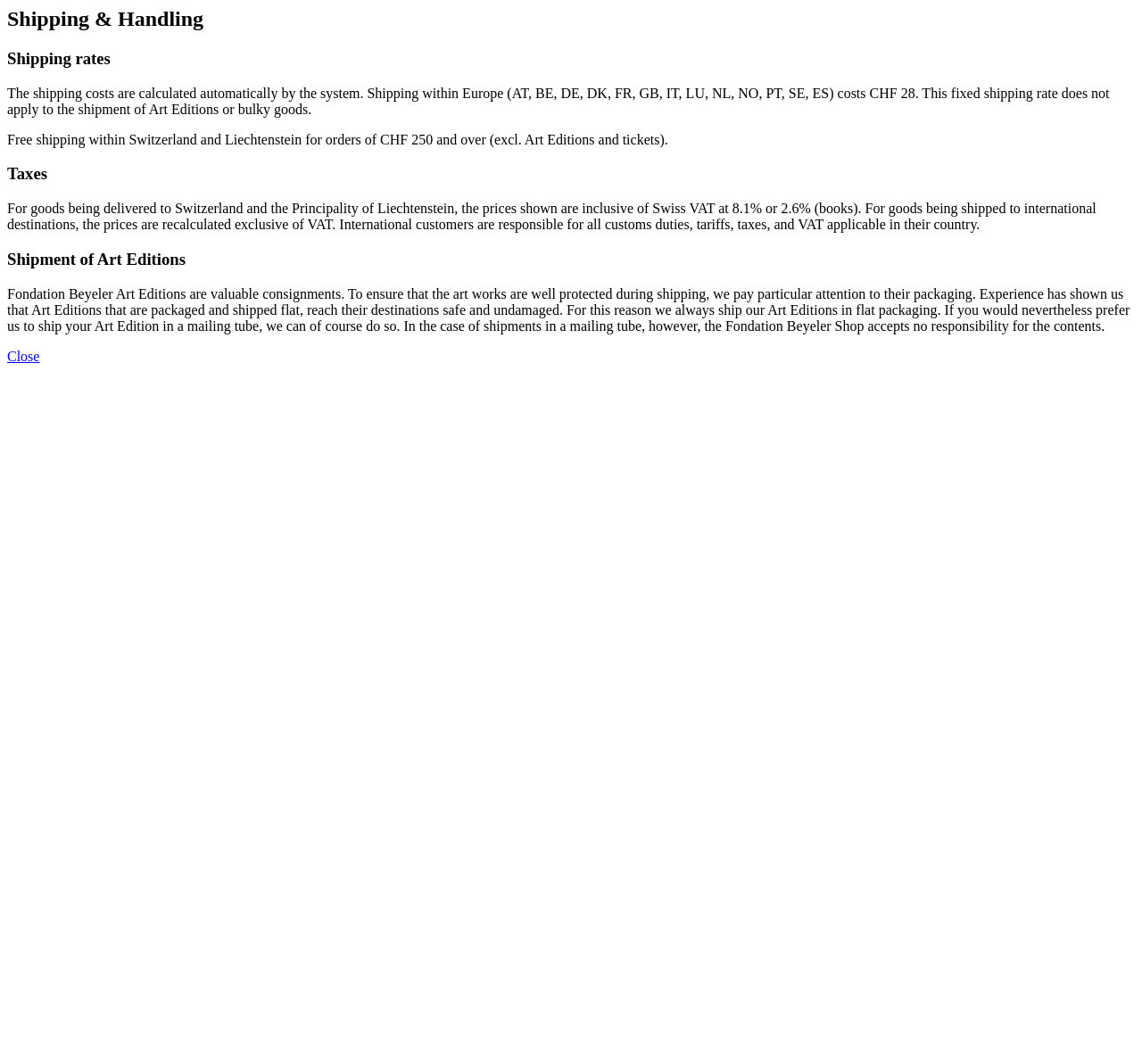Find and provide the bounding box coordinates for the UI element described here: "Close". The coordinates should be given as four float numbers between 0 and 1: [left, top, right, bottom].

[0.006, 0.327, 0.035, 0.342]